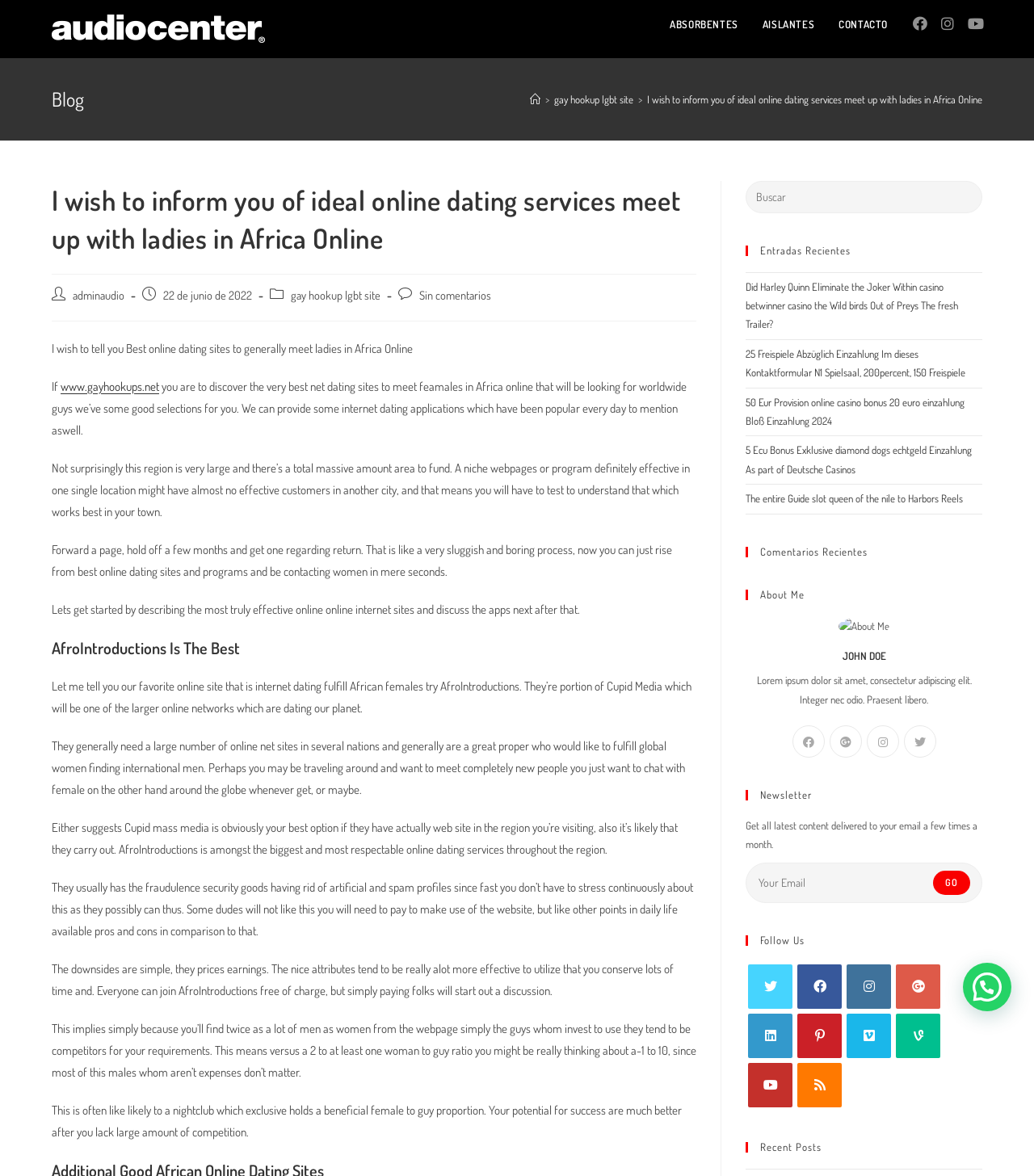Please identify the bounding box coordinates of the element's region that should be clicked to execute the following instruction: "Click on the 'Audiocenter Soluciones' link". The bounding box coordinates must be four float numbers between 0 and 1, i.e., [left, top, right, bottom].

[0.05, 0.017, 0.256, 0.03]